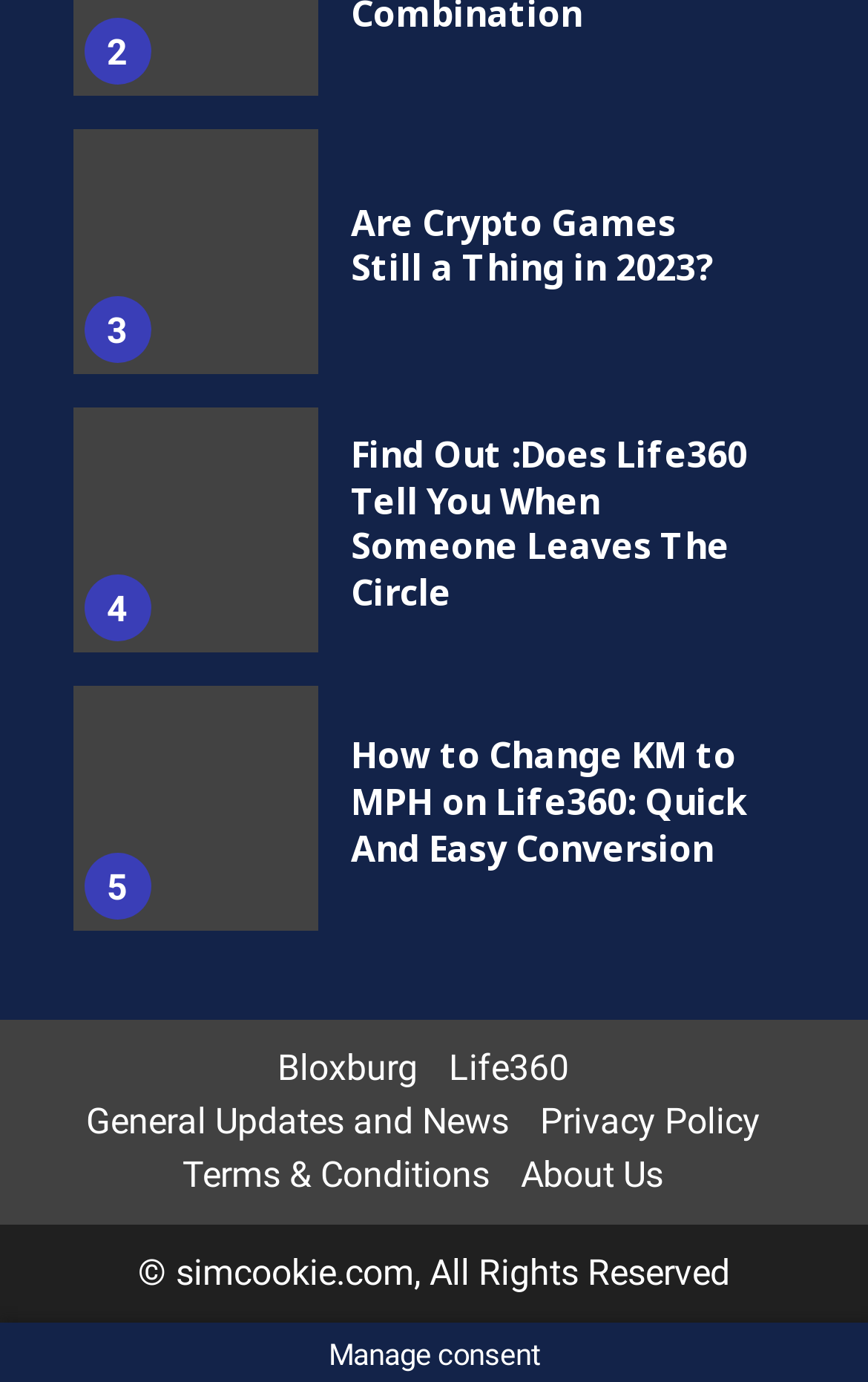Please identify the bounding box coordinates of the clickable element to fulfill the following instruction: "Read about crypto games". The coordinates should be four float numbers between 0 and 1, i.e., [left, top, right, bottom].

[0.083, 0.093, 0.365, 0.271]